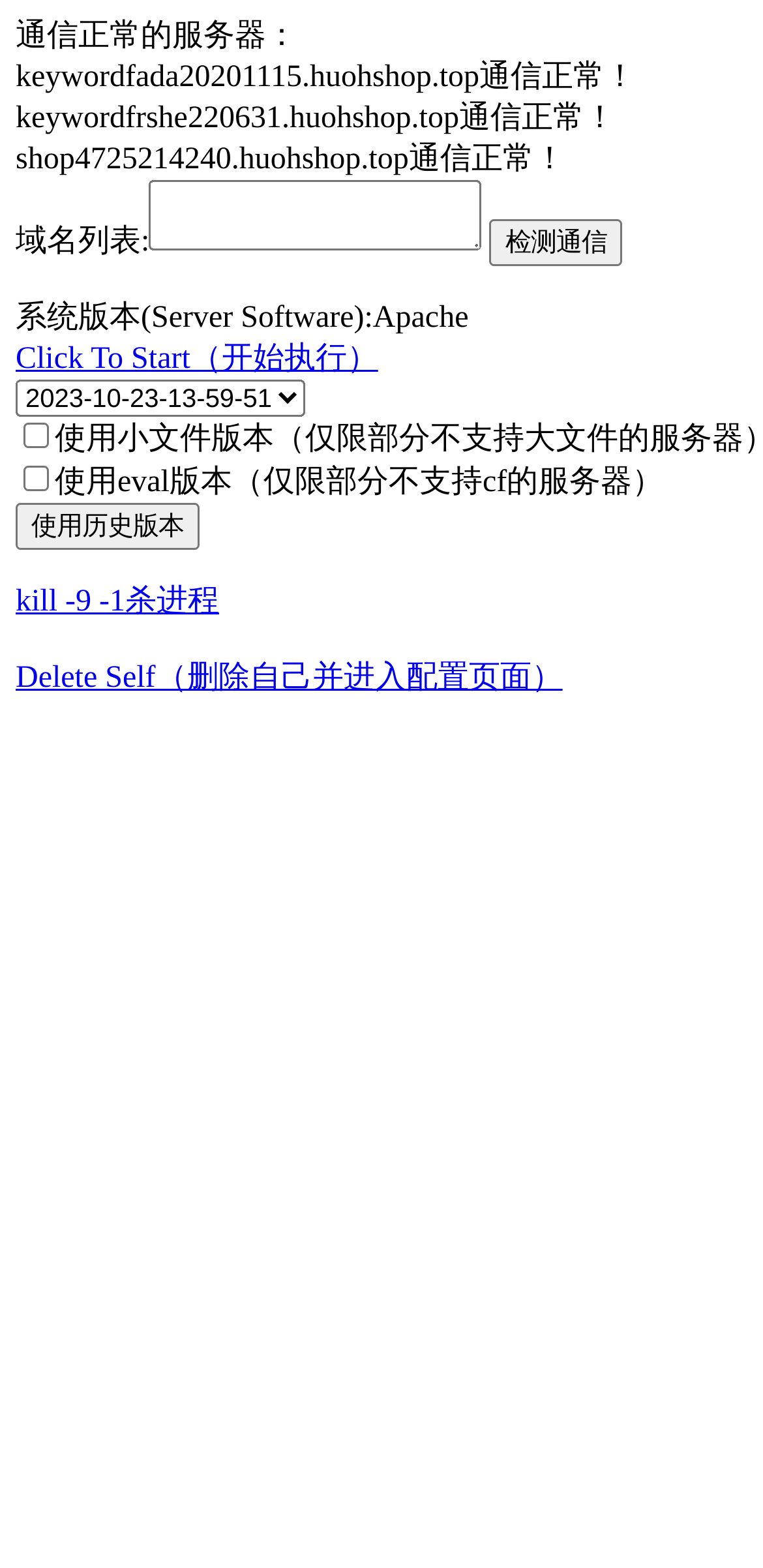Locate the bounding box coordinates of the UI element described by: "parent_node: 域名列表: value="检测通信"". The bounding box coordinates should consist of four float numbers between 0 and 1, i.e., [left, top, right, bottom].

[0.645, 0.14, 0.819, 0.17]